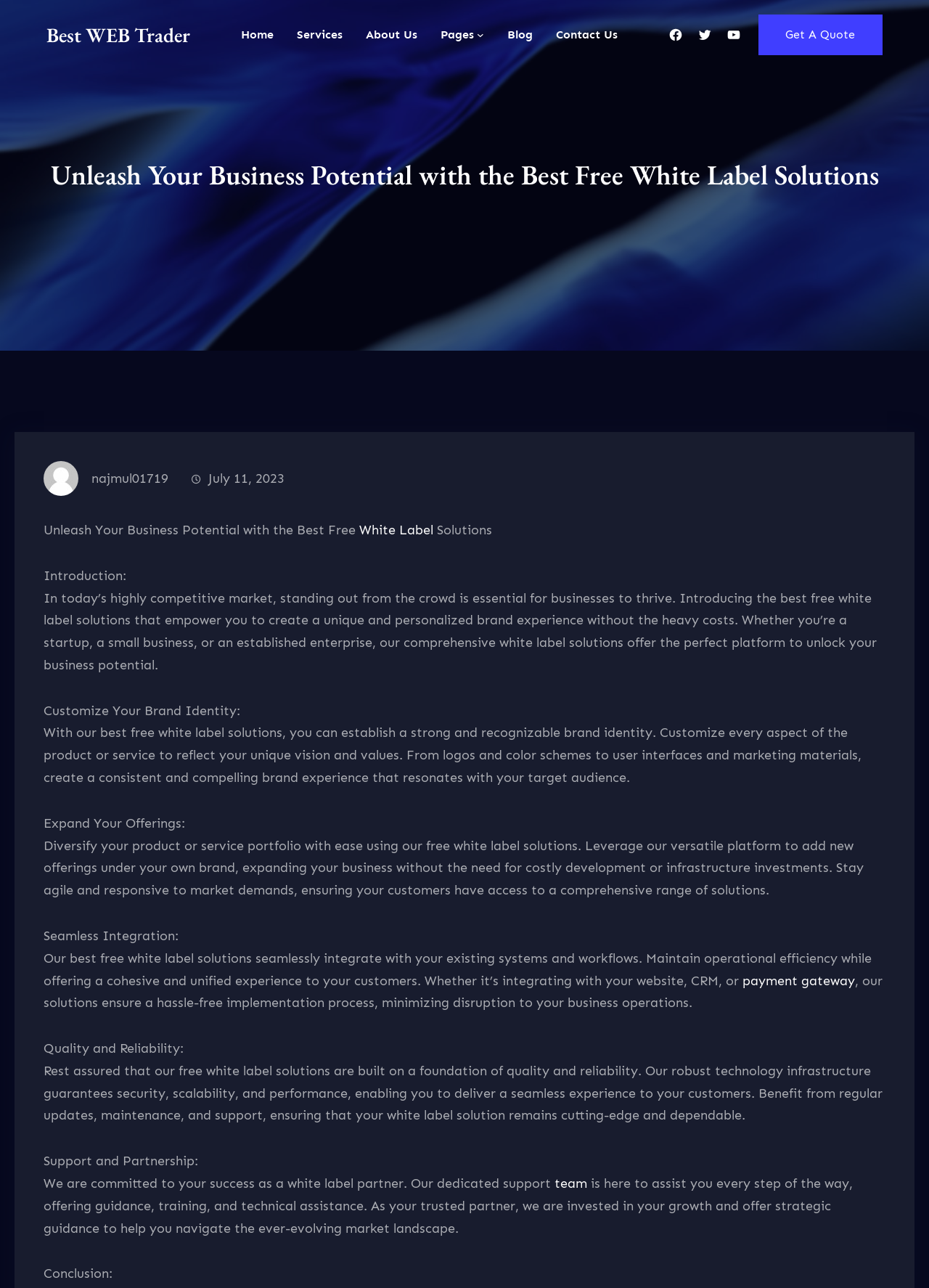What is the benefit of seamless integration with existing systems?
Answer the question with detailed information derived from the image.

The benefit of seamless integration with existing systems can be found in the section on 'Seamless Integration', which states that it 'maintain[s] operational efficiency while offering a cohesive and unified experience to your customers'.